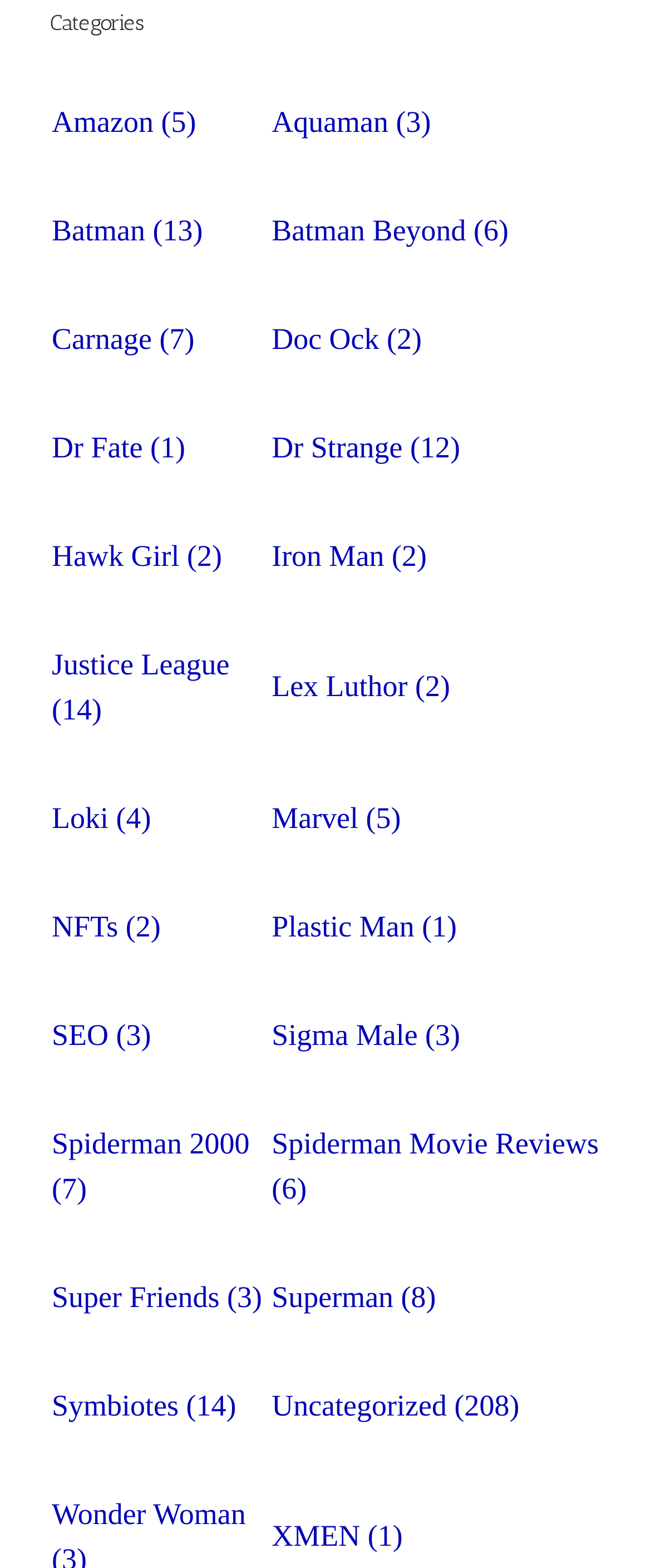Identify the bounding box for the described UI element. Provide the coordinates in (top-left x, top-left y, bottom-right x, bottom-right y) format with values ranging from 0 to 1: Terms & Conditions

None